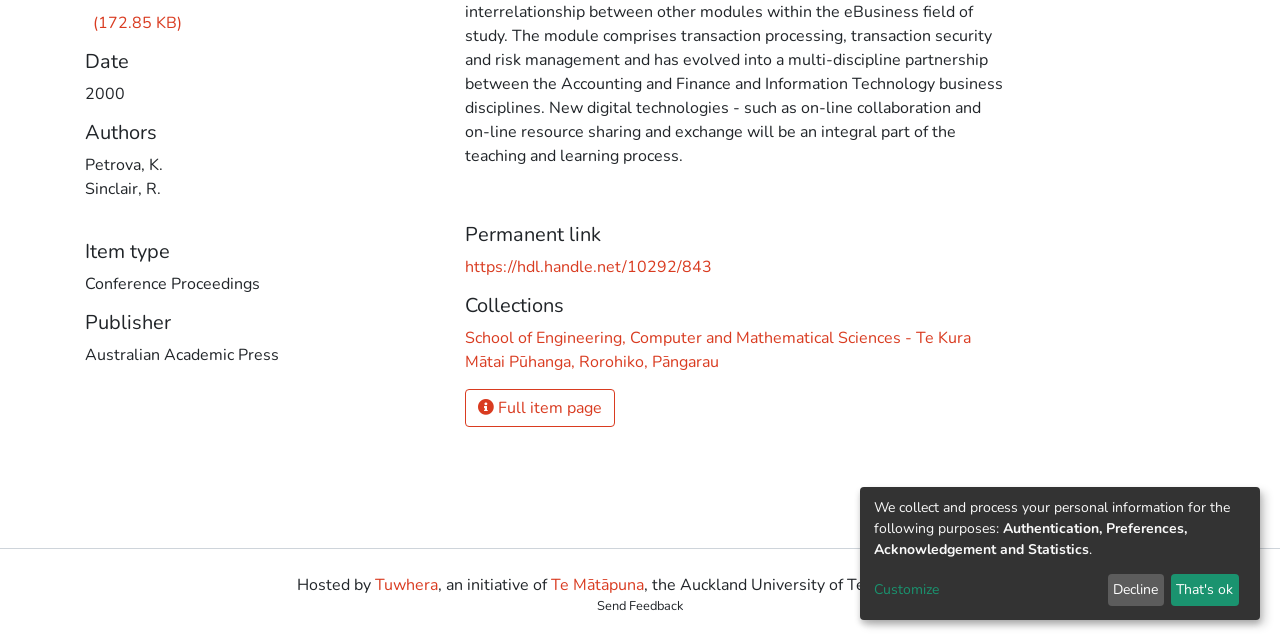Identify the bounding box of the UI element described as follows: "Customize". Provide the coordinates as four float numbers in the range of 0 to 1 [left, top, right, bottom].

[0.683, 0.905, 0.86, 0.938]